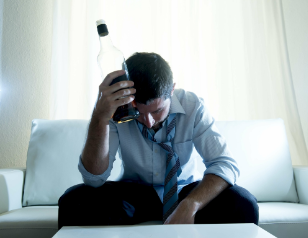Utilize the information from the image to answer the question in detail:
What type of clothing is the man wearing?

The man's clothing appears to be semi-formal, with a loosened tie, suggesting that he may have come from a social gathering or work-related event.